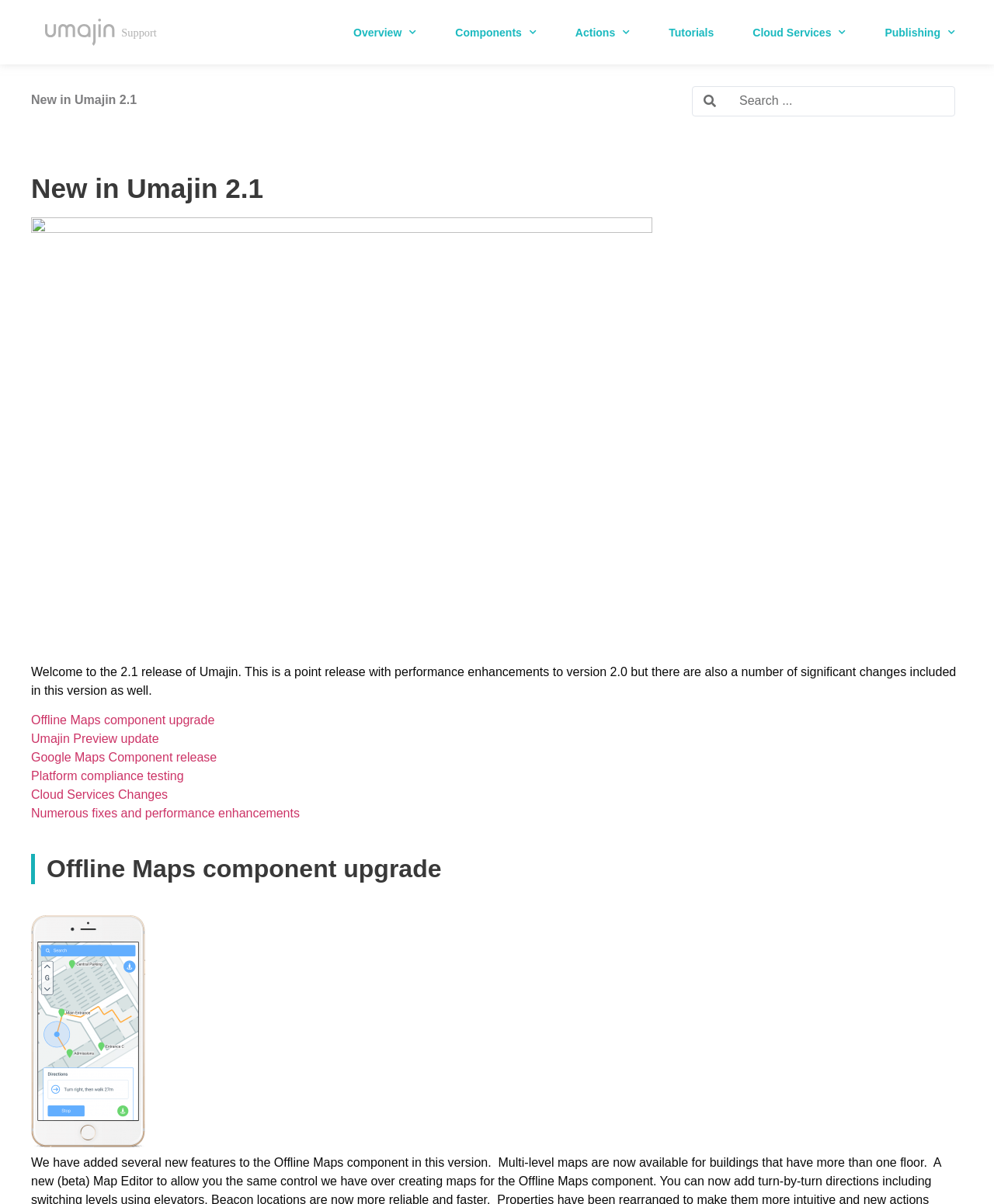Pinpoint the bounding box coordinates of the element to be clicked to execute the instruction: "Search for Umajin documentation".

[0.696, 0.072, 0.961, 0.097]